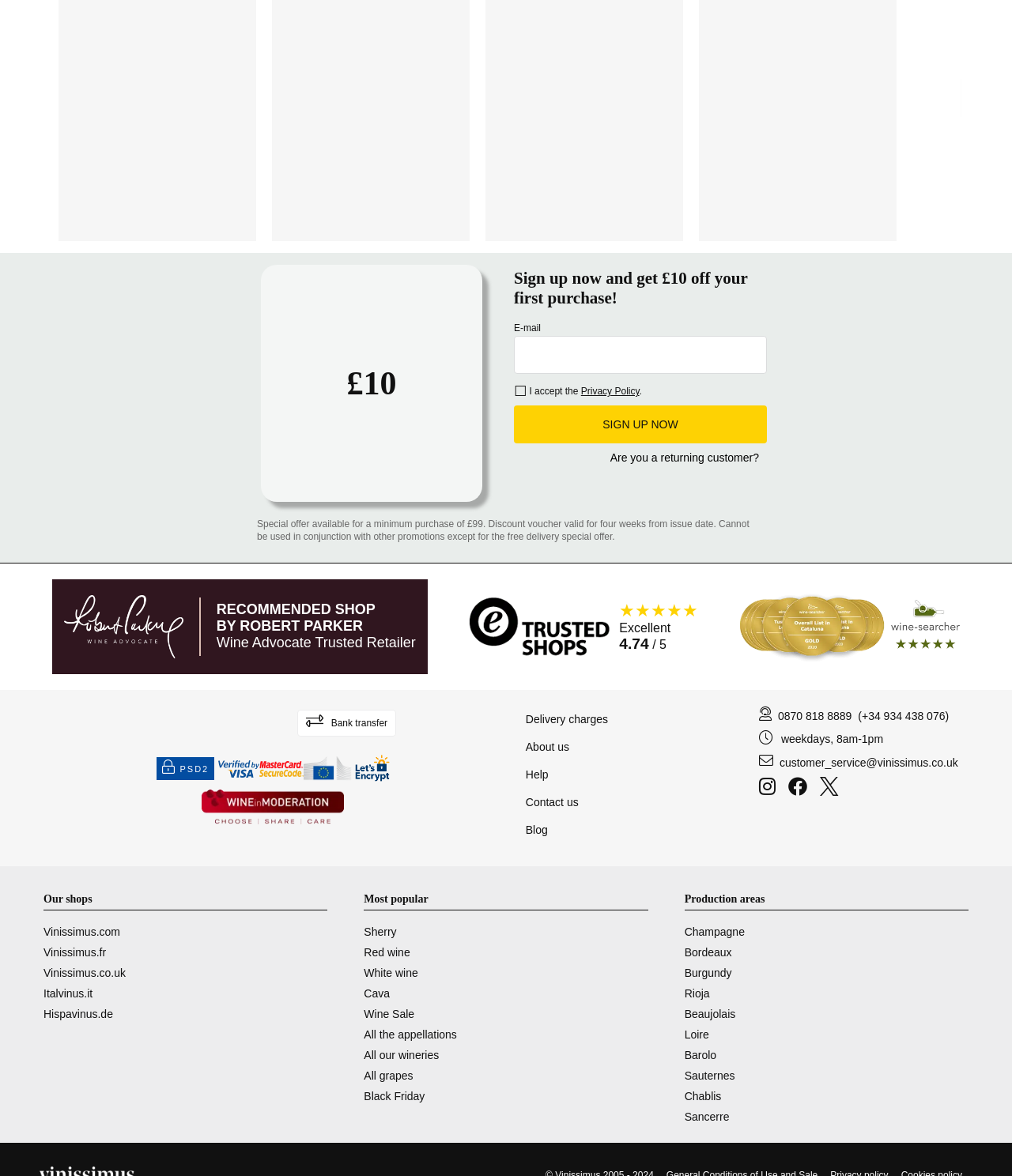Give a one-word or short phrase answer to this question: 
What payment methods are accepted?

Mastercard, Visa, PayPal, Bank transfer